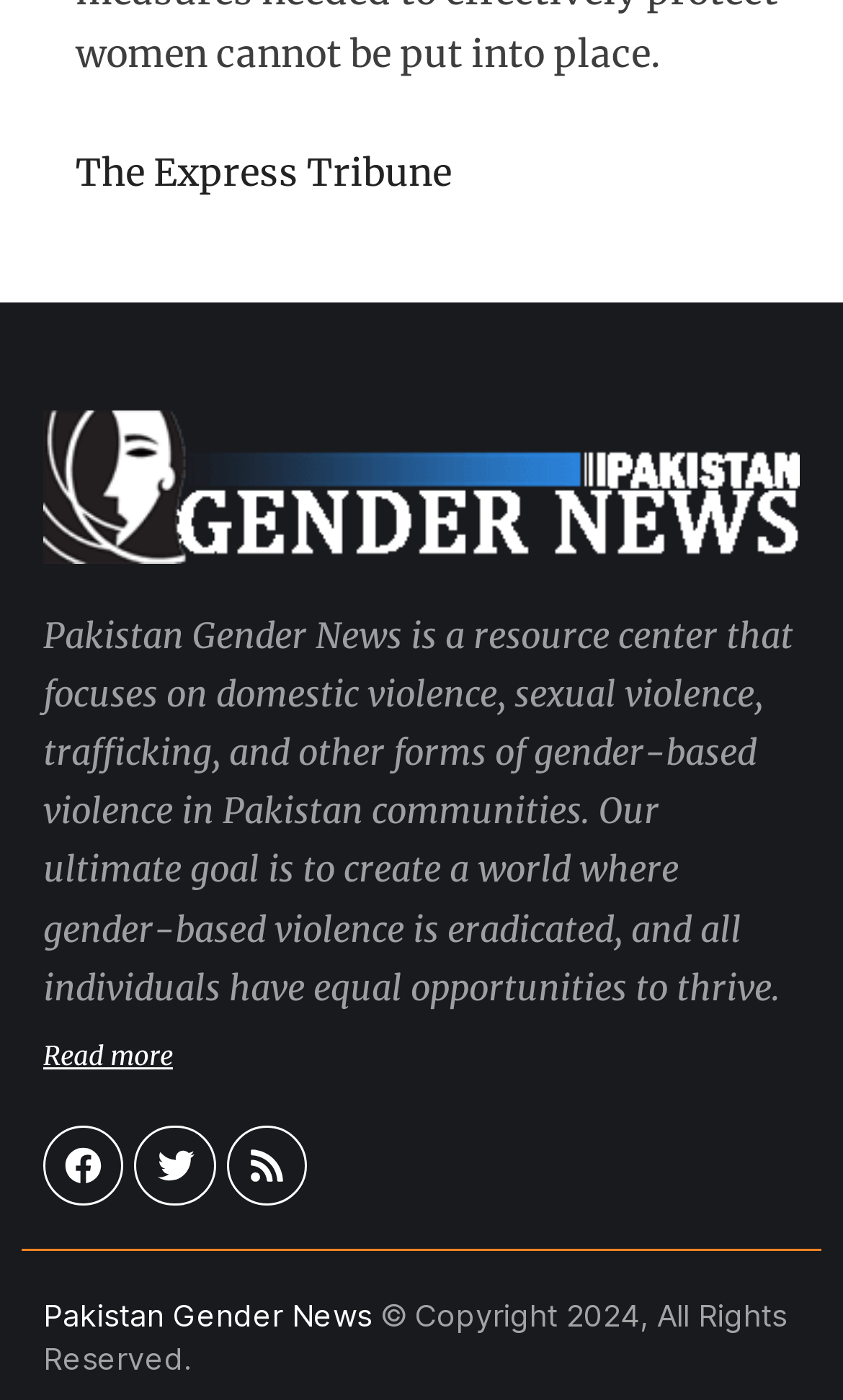How many social media links are present?
Please answer the question as detailed as possible.

There are three social media links present on the webpage, namely Facebook, Twitter, and Rss, which can be identified by their respective link elements and image elements containing their logos.